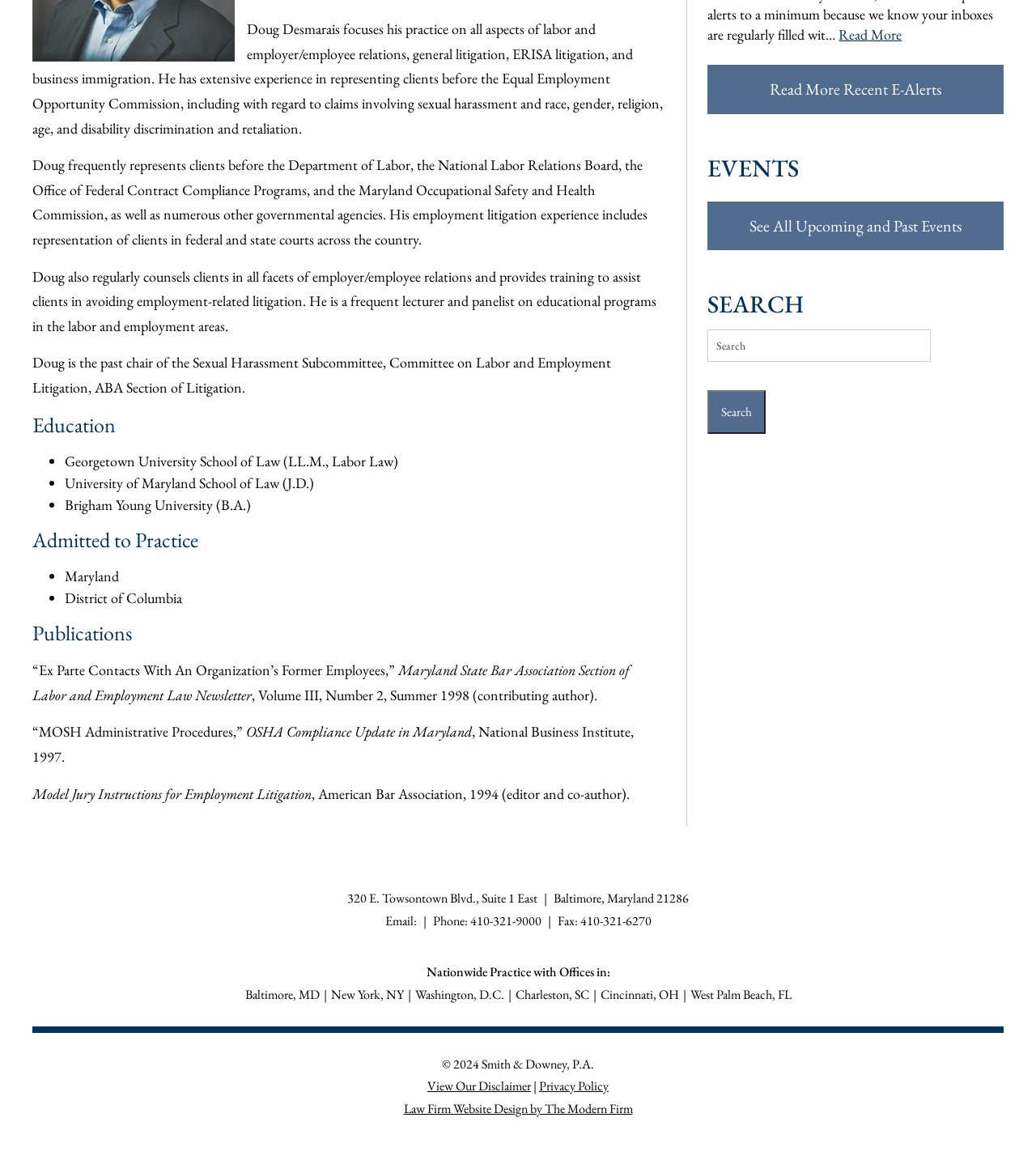For the given element description New York, NY, determine the bounding box coordinates of the UI element. The coordinates should follow the format (top-left x, top-left y, bottom-right x, bottom-right y) and be within the range of 0 to 1.

[0.319, 0.85, 0.4, 0.865]